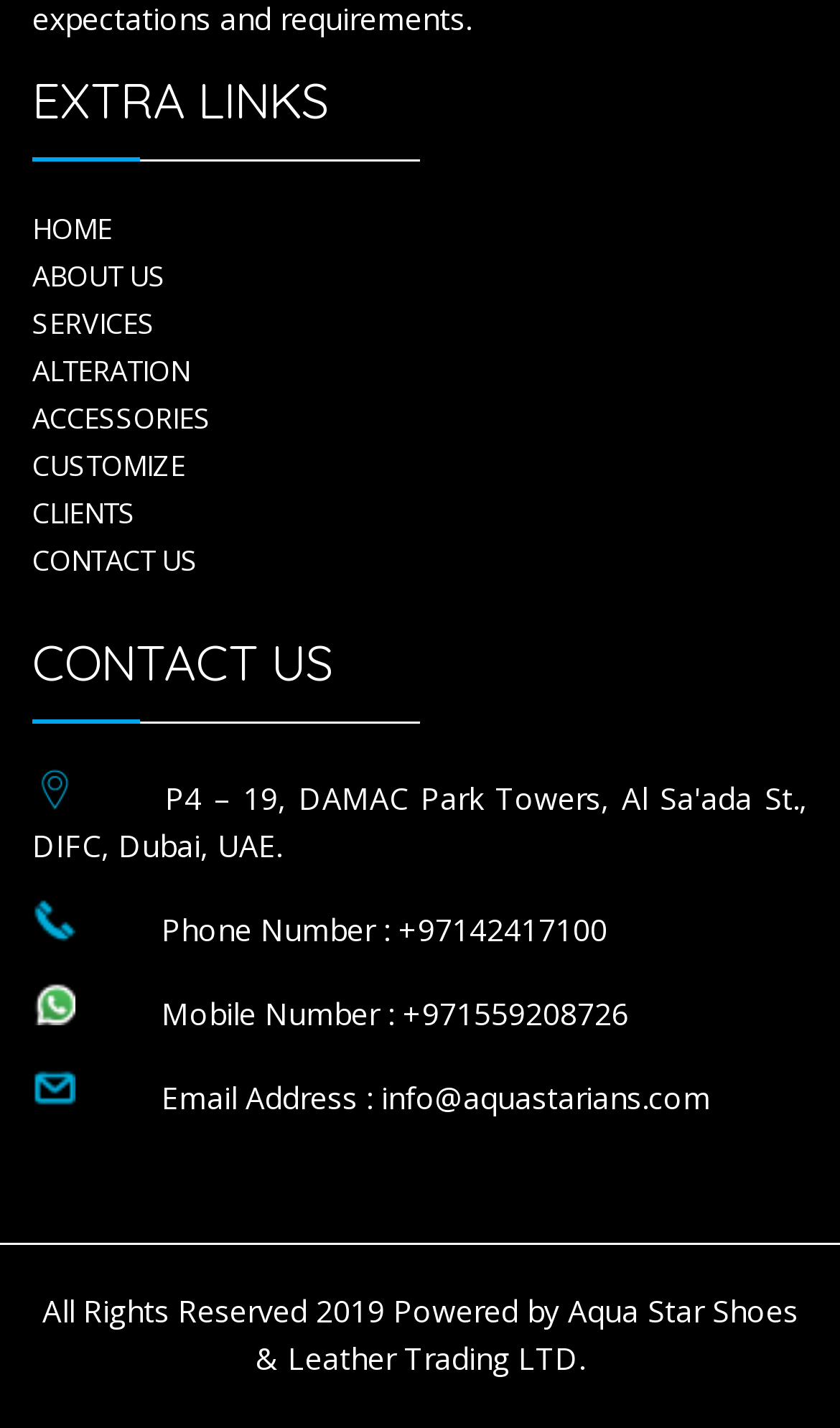Provide a one-word or brief phrase answer to the question:
What is the email address listed on the webpage?

info@aquastarians.com